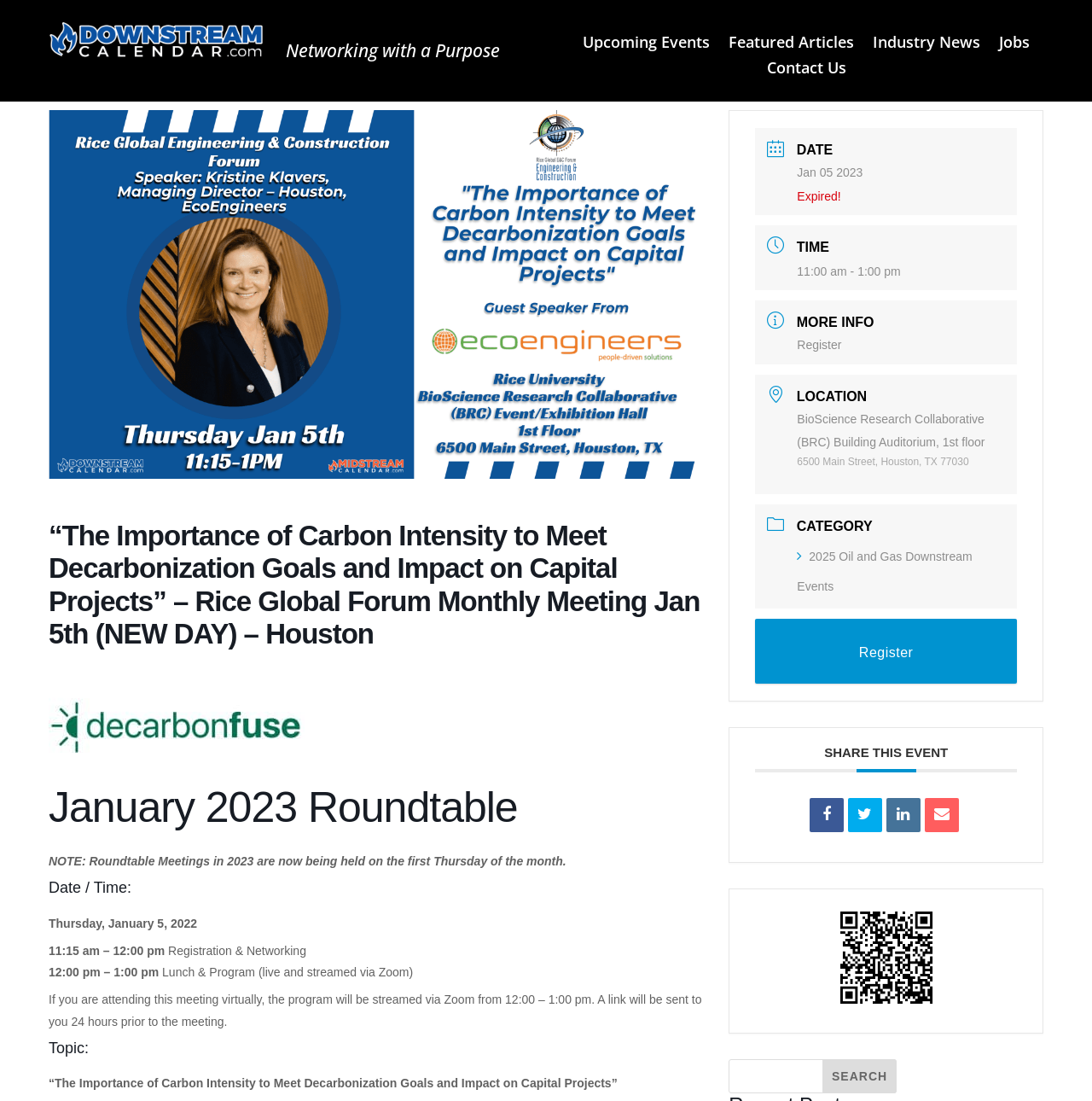Kindly provide the bounding box coordinates of the section you need to click on to fulfill the given instruction: "Register for the event".

[0.692, 0.562, 0.931, 0.621]